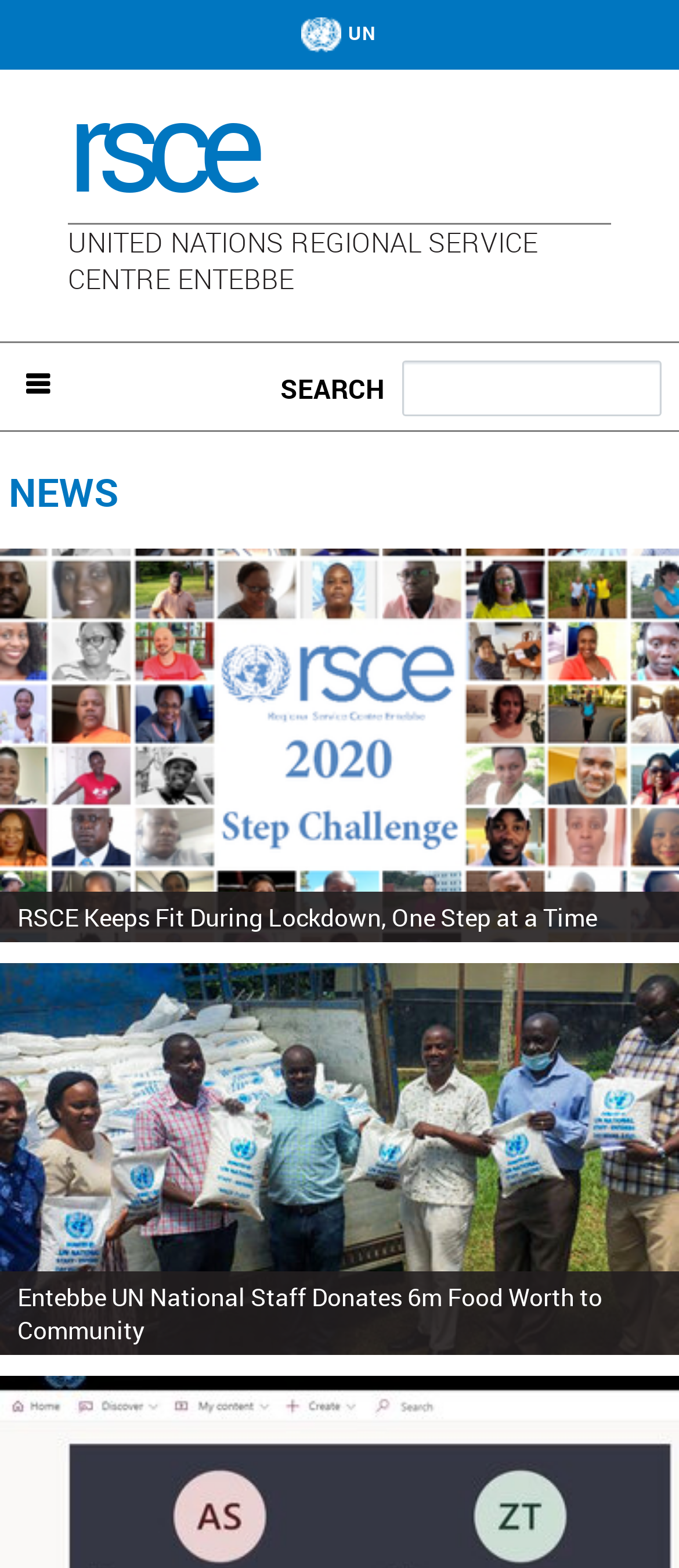Please provide a detailed answer to the question below by examining the image:
What is the image above the news article?

I found the image above the news article by looking at the image element with the text 'rsce step challenge 2020 united nations elise aaland yannick van winkel covid19' which is located in the figure element.